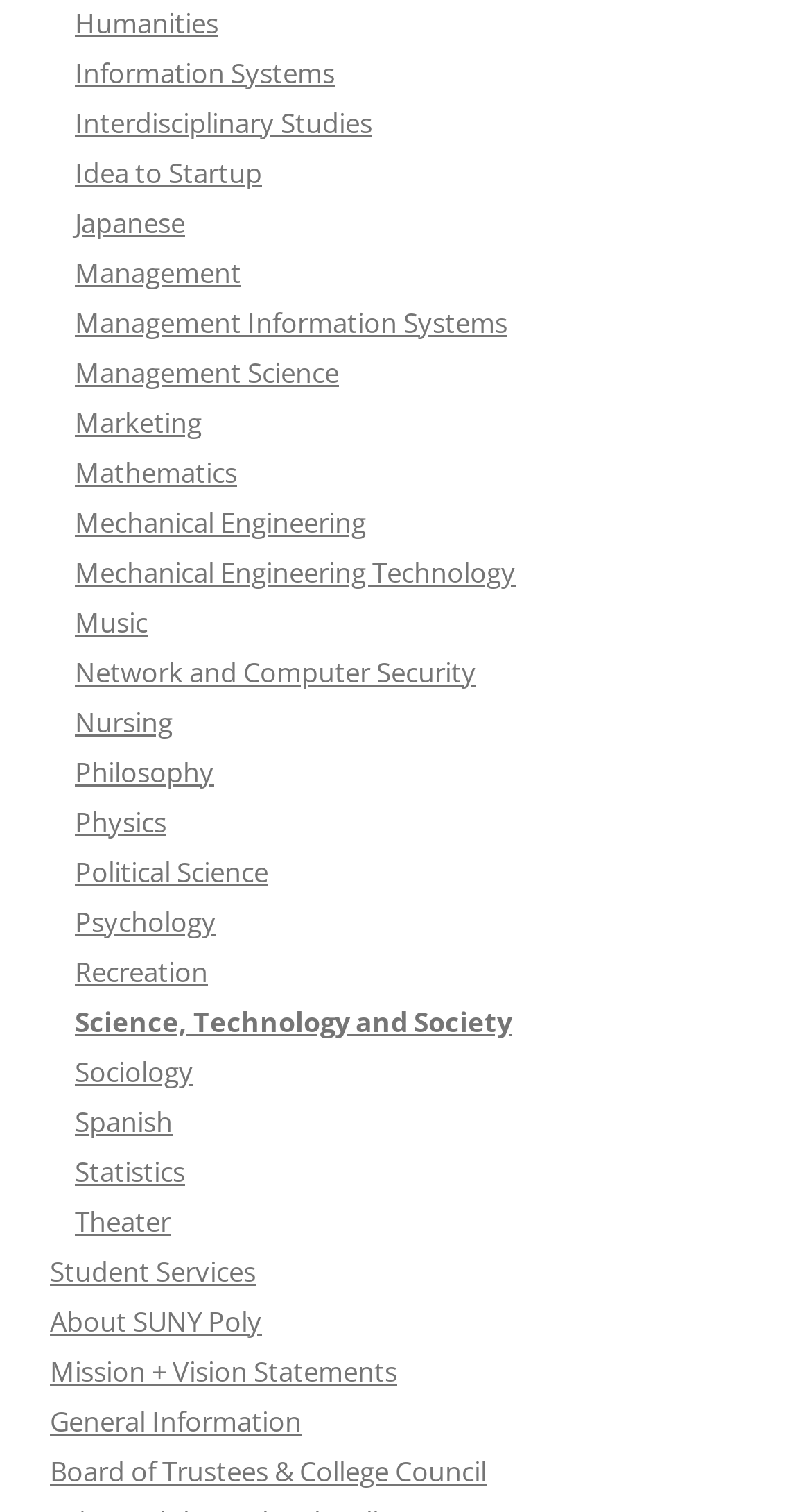Answer this question using a single word or a brief phrase:
What is the purpose of the 'Student Services' link?

Support for students